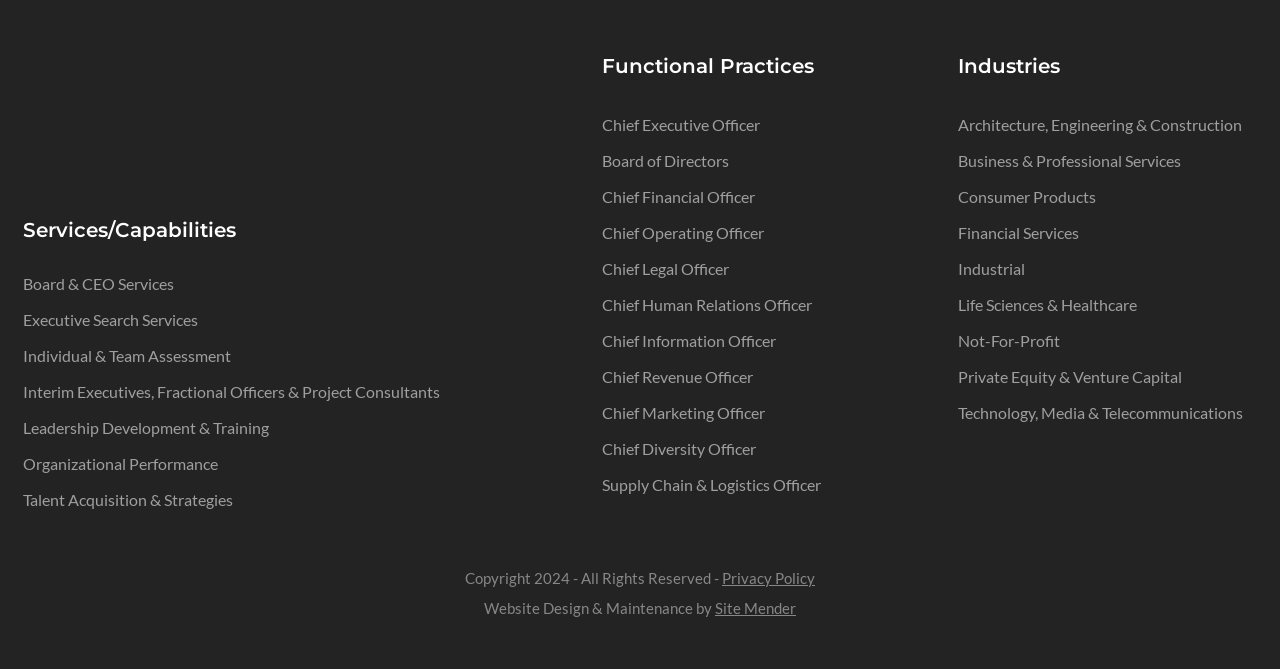Who designed and maintained the company's website?
Using the screenshot, give a one-word or short phrase answer.

Site Mender